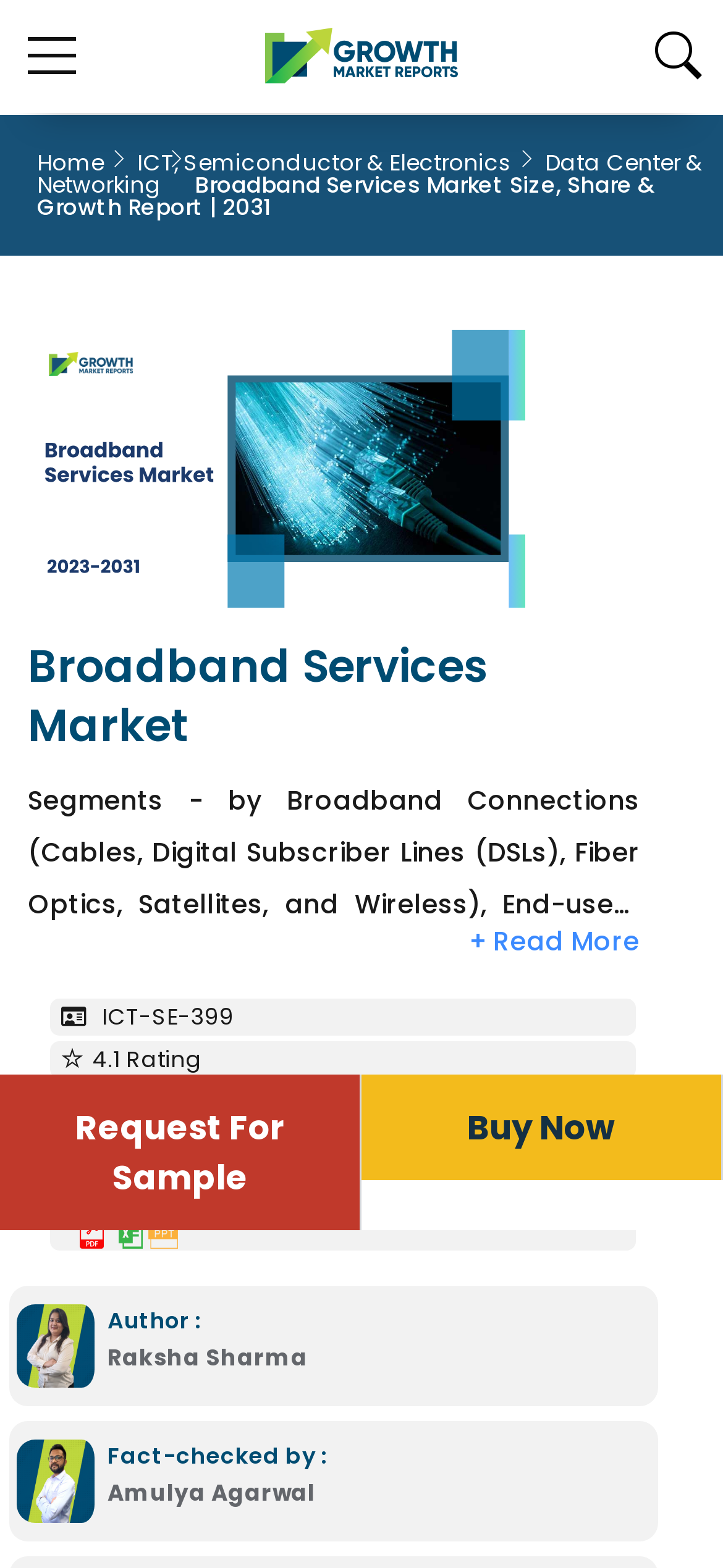Please identify the bounding box coordinates of the element's region that I should click in order to complete the following instruction: "Click on the 'Home' link". The bounding box coordinates consist of four float numbers between 0 and 1, i.e., [left, top, right, bottom].

[0.051, 0.093, 0.144, 0.113]